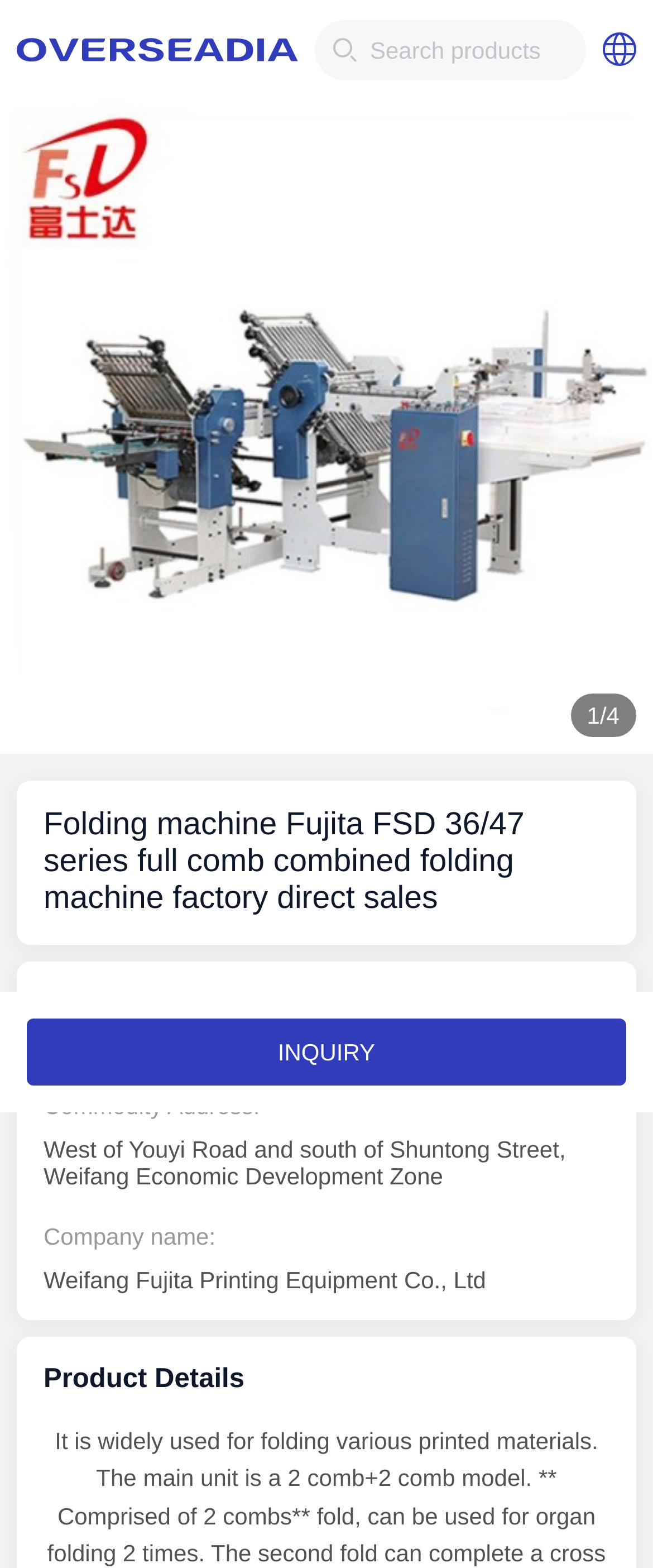Using the description: "placeholder="Search products"", identify the bounding box of the corresponding UI element in the screenshot.

[0.567, 0.014, 0.869, 0.05]